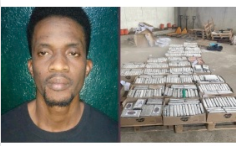Elaborate on all the features and components visible in the image.

The image juxtaposes a portrait of an individual, likely connected to a legal case, alongside a large cache of items arranged in boxes on a warehouse floor. The context suggests a significant operation involving illegal substances, potentially related to the accusations faced in a major cocaine smuggling case in Liberia. The person in the portrait appears solemn, possibly reflecting the gravity of the allegations, while the organized display of the items hints at the scale of the investigation. The scene underscores the tension between law enforcement and those accused, highlighting the unfolding drama surrounding the alleged tampering of evidence in the ongoing trial.